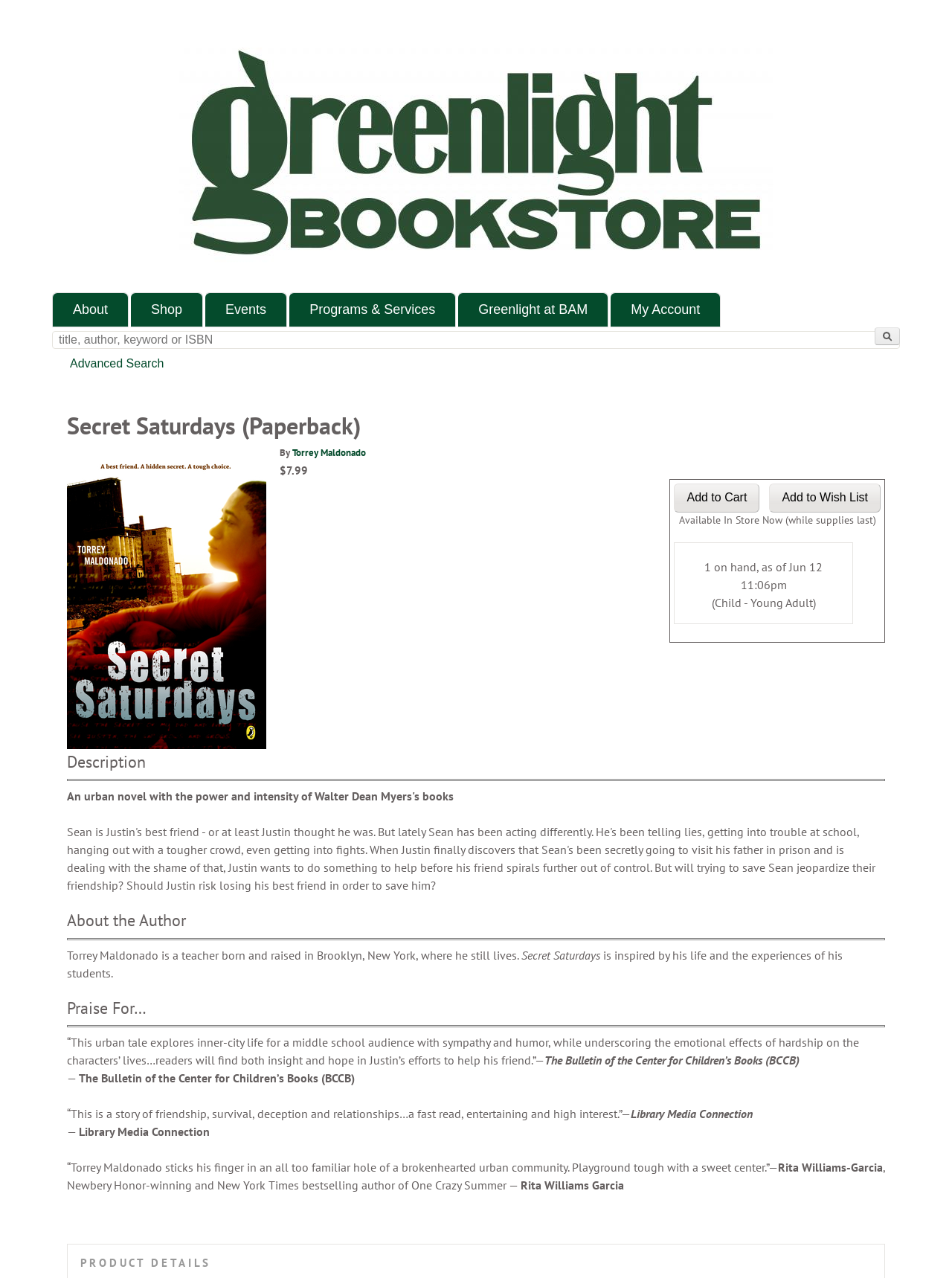Bounding box coordinates should be provided in the format (top-left x, top-left y, bottom-right x, bottom-right y) with all values between 0 and 1. Identify the bounding box for this UI element: aria-label="Twitter" title="Twitter"

None